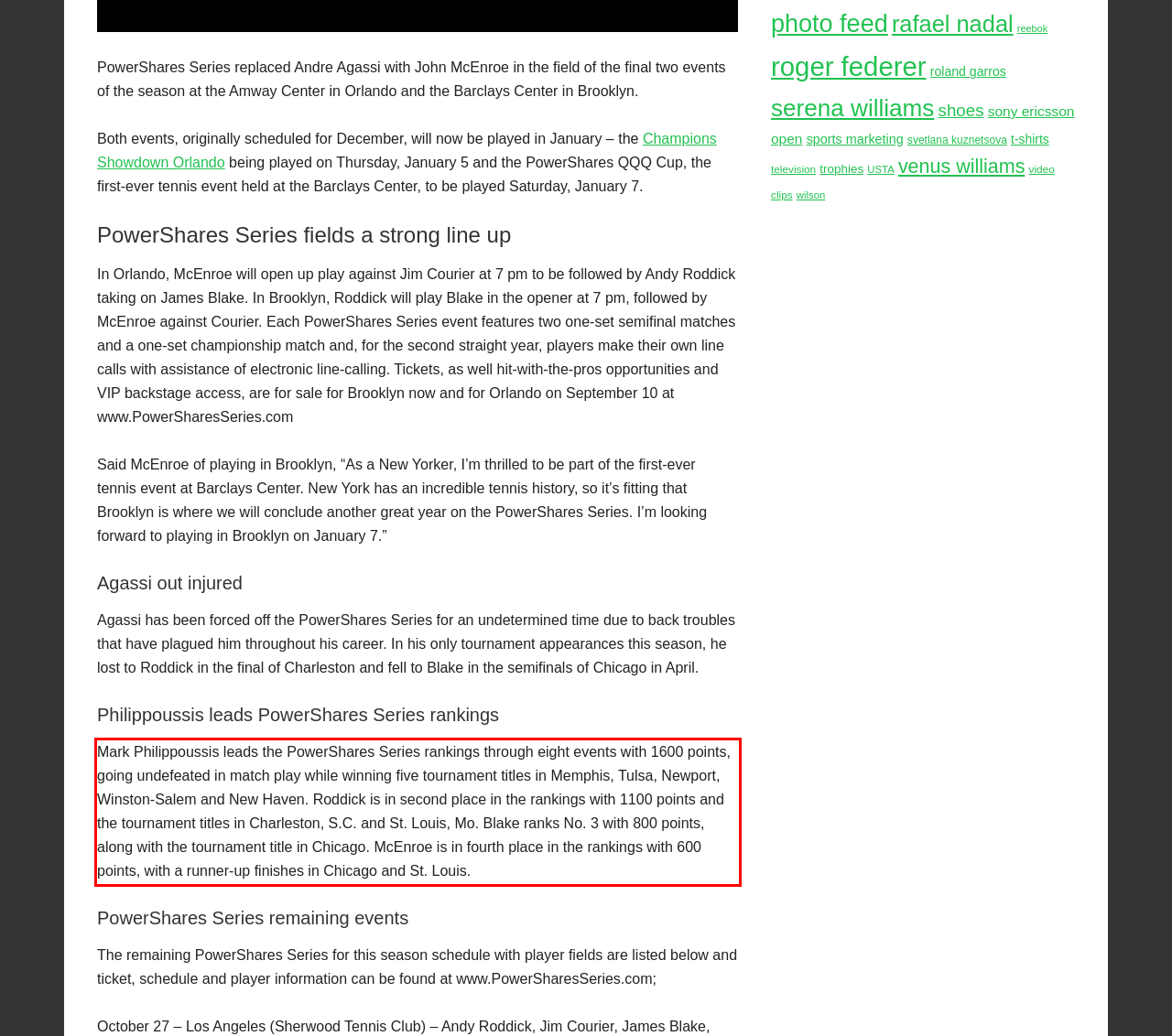Please take the screenshot of the webpage, find the red bounding box, and generate the text content that is within this red bounding box.

Mark Philippoussis leads the PowerShares Series rankings through eight events with 1600 points, going undefeated in match play while winning five tournament titles in Memphis, Tulsa, Newport, Winston-Salem and New Haven. Roddick is in second place in the rankings with 1100 points and the tournament titles in Charleston, S.C. and St. Louis, Mo. Blake ranks No. 3 with 800 points, along with the tournament title in Chicago. McEnroe is in fourth place in the rankings with 600 points, with a runner-up finishes in Chicago and St. Louis.